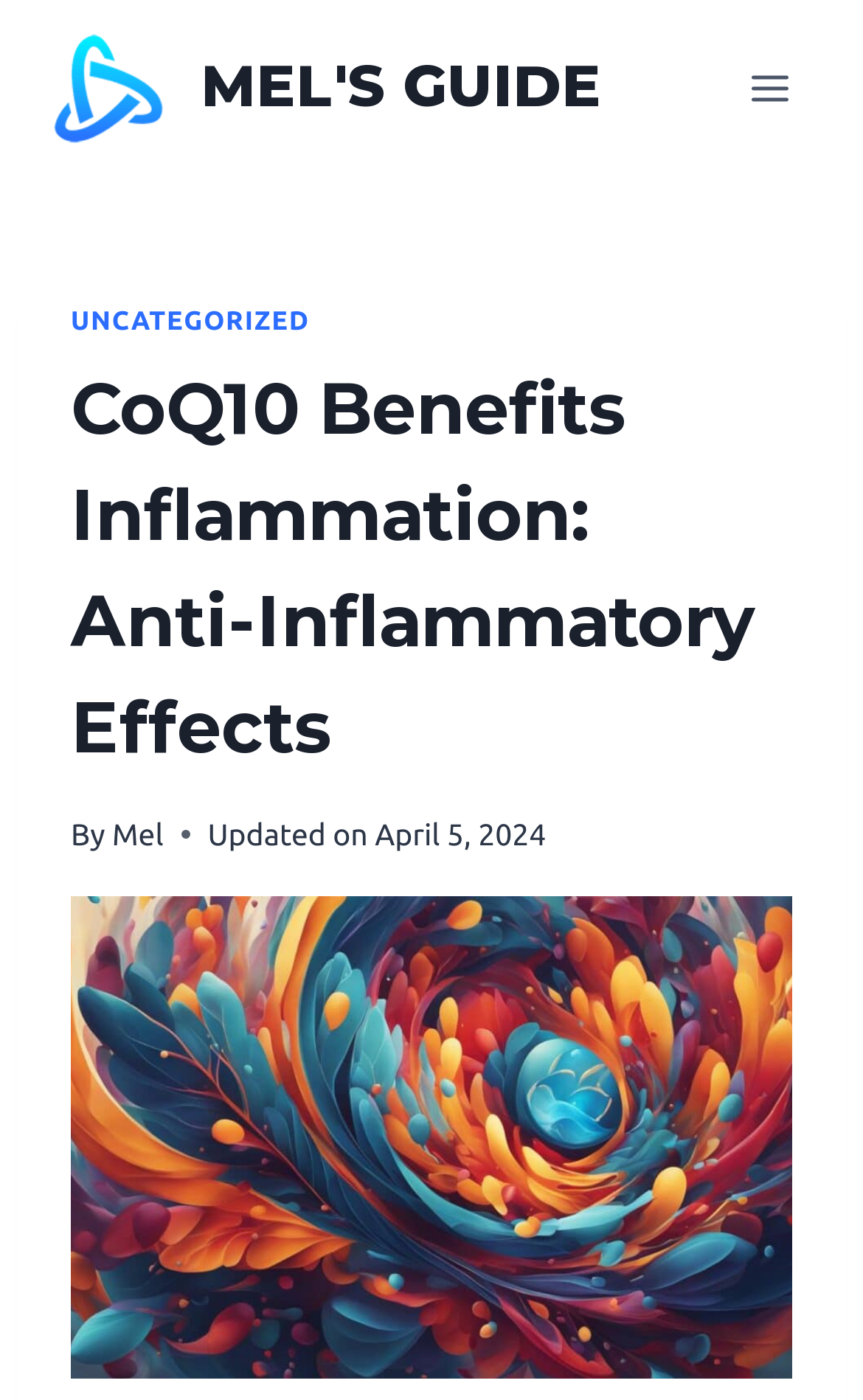Provide the bounding box coordinates for the UI element described in this sentence: "Toggle Menu". The coordinates should be four float values between 0 and 1, i.e., [left, top, right, bottom].

[0.844, 0.039, 0.938, 0.088]